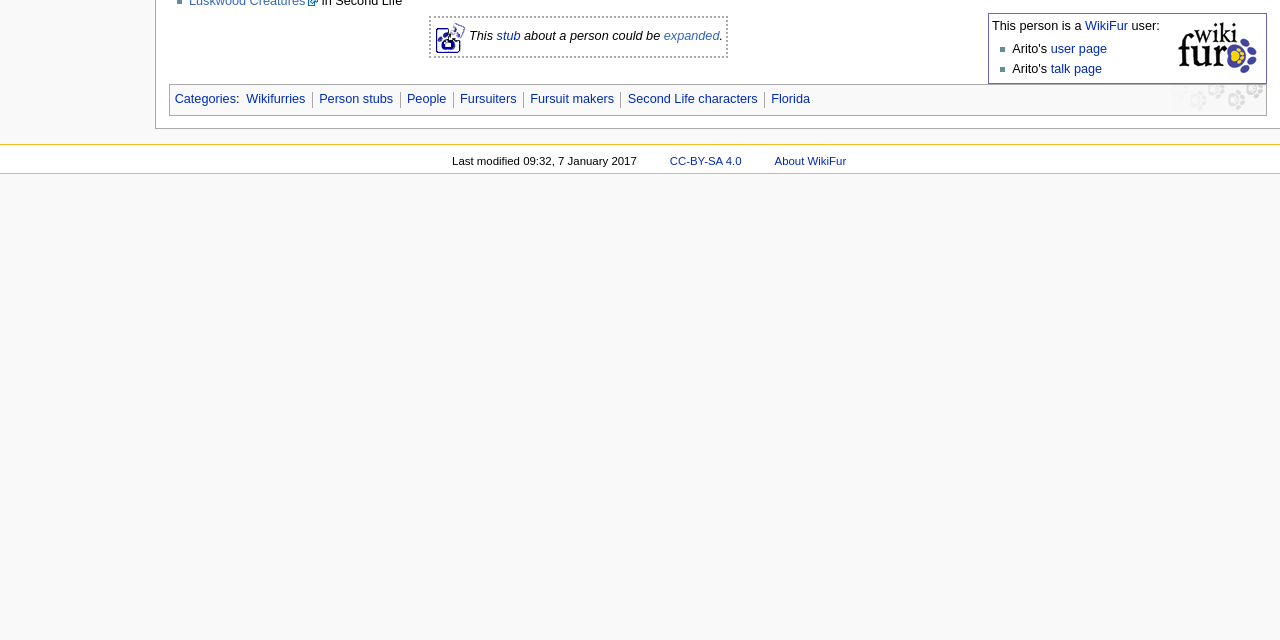Using the given element description, provide the bounding box coordinates (top-left x, top-left y, bottom-right x, bottom-right y) for the corresponding UI element in the screenshot: title="WikiFur User"

[0.919, 0.064, 0.982, 0.086]